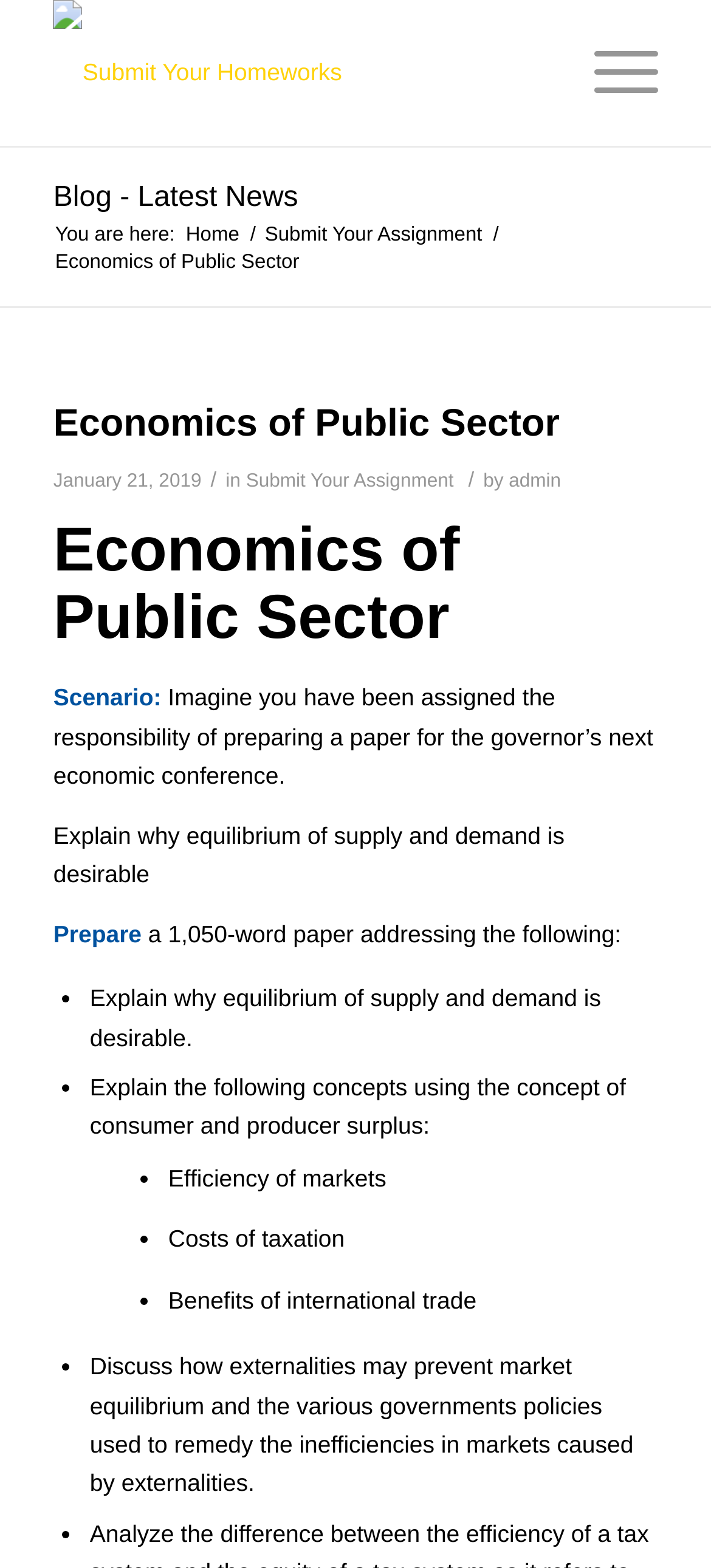Identify the bounding box for the UI element specified in this description: "Blog - Latest News". The coordinates must be four float numbers between 0 and 1, formatted as [left, top, right, bottom].

[0.075, 0.116, 0.419, 0.136]